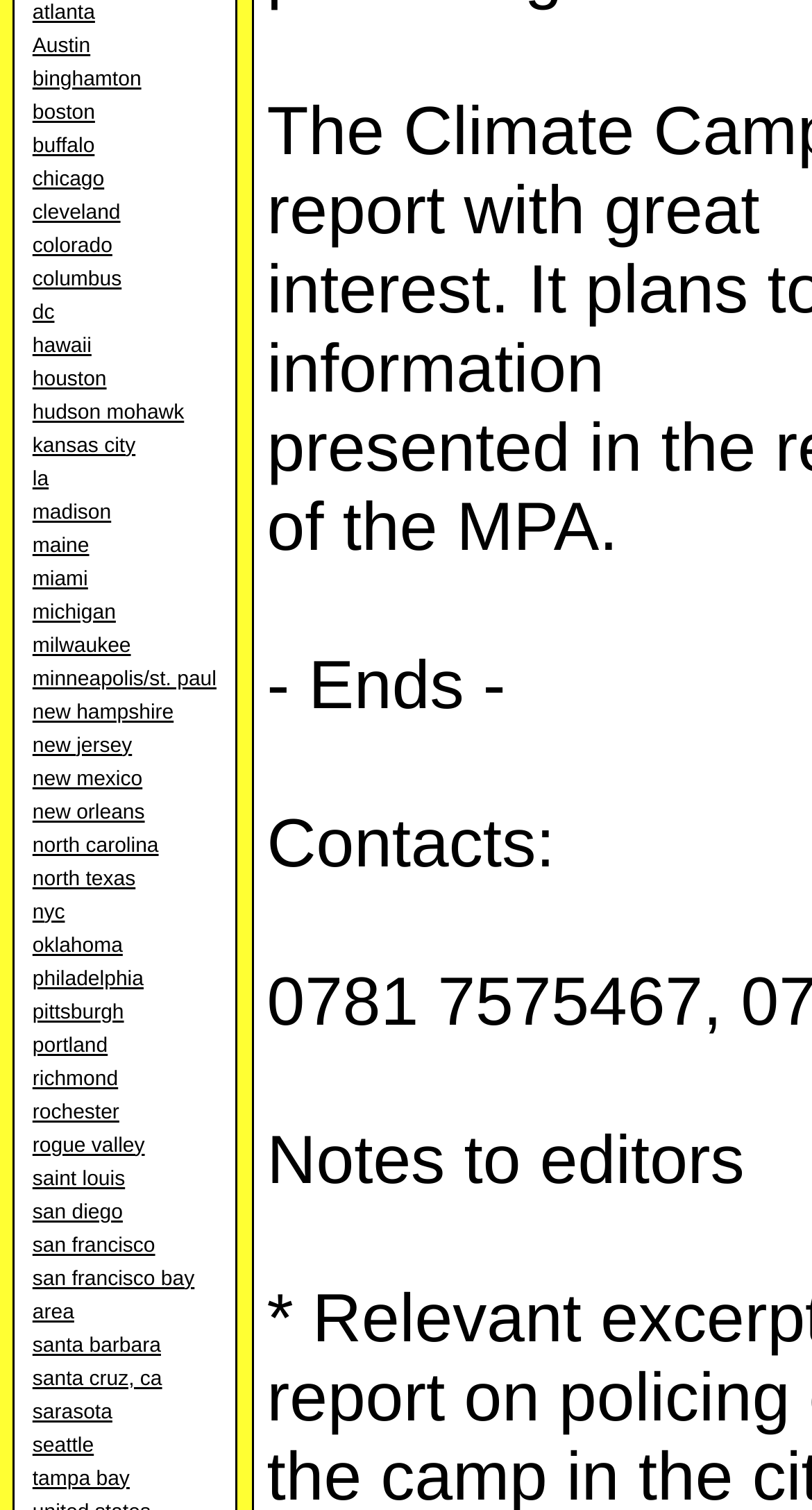Determine the bounding box coordinates for the region that must be clicked to execute the following instruction: "Click on Atlanta".

[0.04, 0.001, 0.117, 0.016]